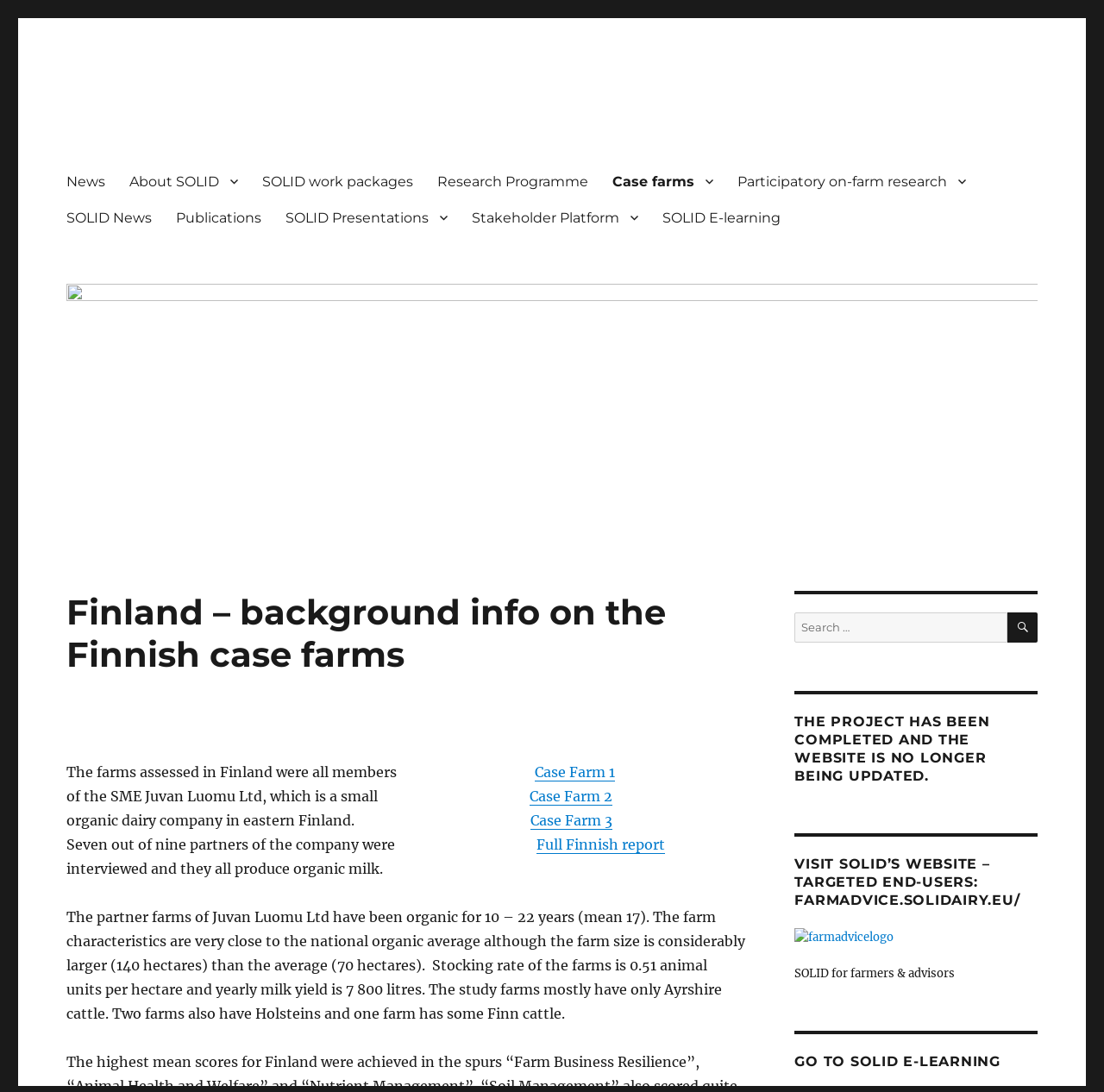Specify the bounding box coordinates of the element's region that should be clicked to achieve the following instruction: "Search for something". The bounding box coordinates consist of four float numbers between 0 and 1, in the format [left, top, right, bottom].

[0.72, 0.561, 0.912, 0.588]